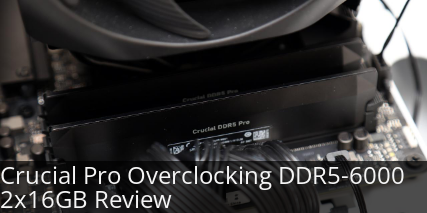Describe the image with as much detail as possible.

The image prominently features the Crucial Pro Overclocking DDR5-6000 memory modules, specifically the 2x16GB configuration, showcasing their sleek design integrated into a high-performance PC setup. The close-up perspective highlights the black heat spreaders with the "Crucial DDR5 Pro" label, emphasizing the product's performance attributes. The background includes components like a CPU cooler and motherboard, suggesting a focus on gaming or computational tasks. This image is associated with a review article that discusses the capabilities and efficiency of these memory modules, vital for enthusiasts looking to enhance their system's speed and multitasking abilities.